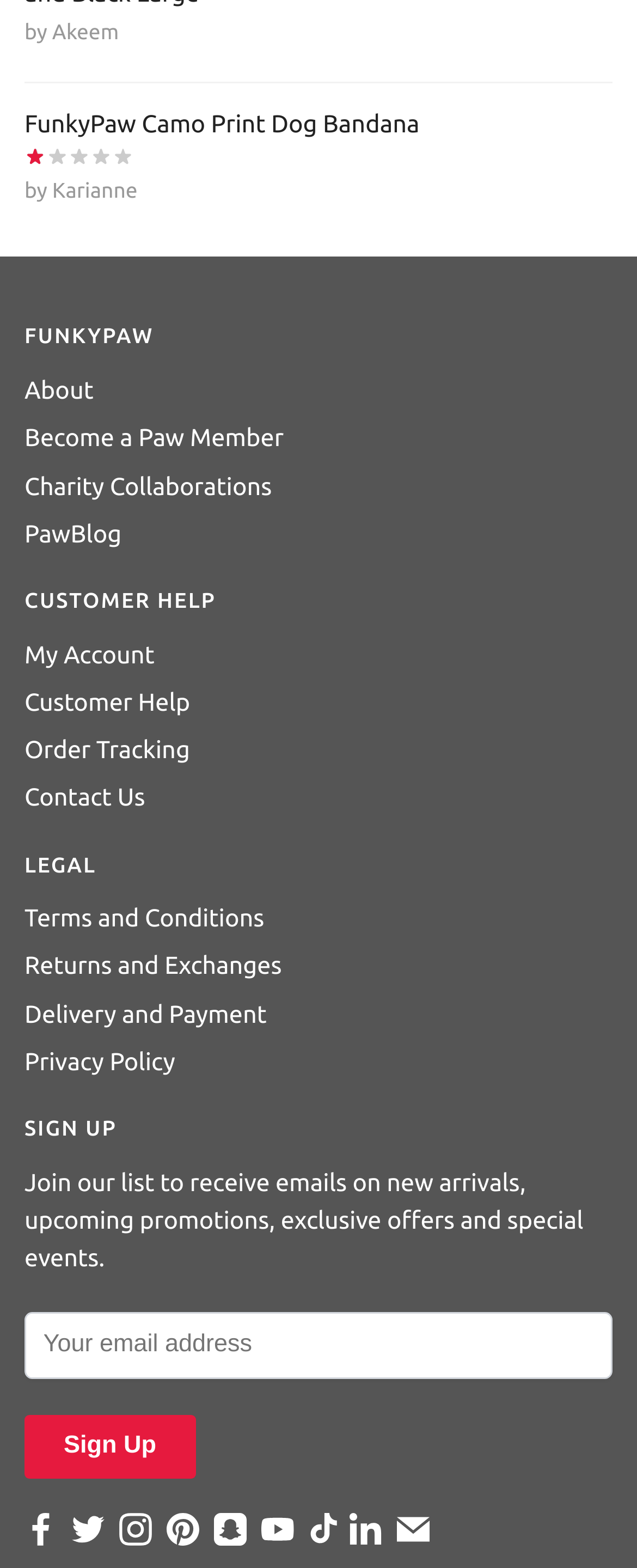Using the provided element description "JHU HEAT", determine the bounding box coordinates of the UI element.

None